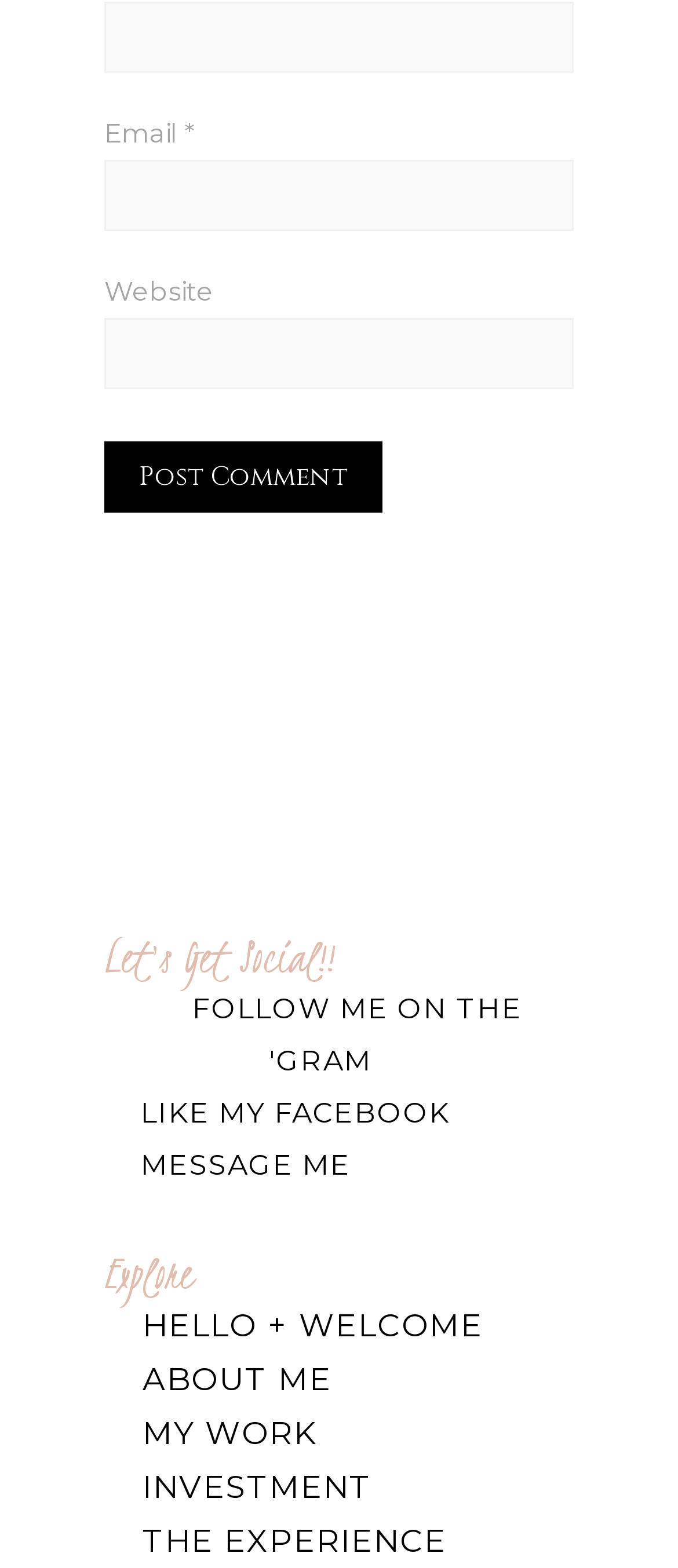Locate the bounding box coordinates of the element's region that should be clicked to carry out the following instruction: "Follow on Instagram". The coordinates need to be four float numbers between 0 and 1, i.e., [left, top, right, bottom].

[0.154, 0.627, 0.846, 0.694]